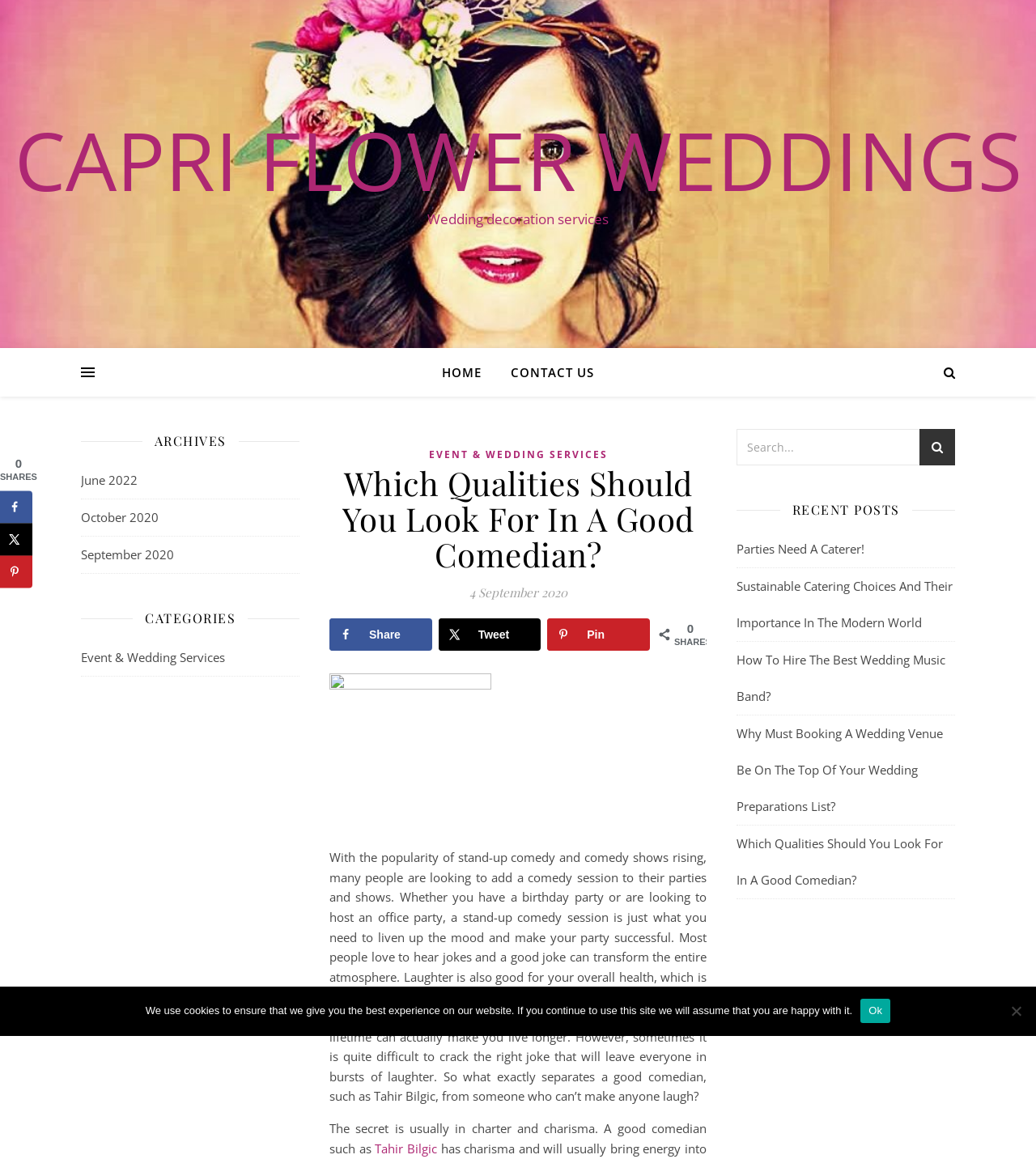What is the purpose of a stand-up comedy session? From the image, respond with a single word or brief phrase.

To liven up the mood